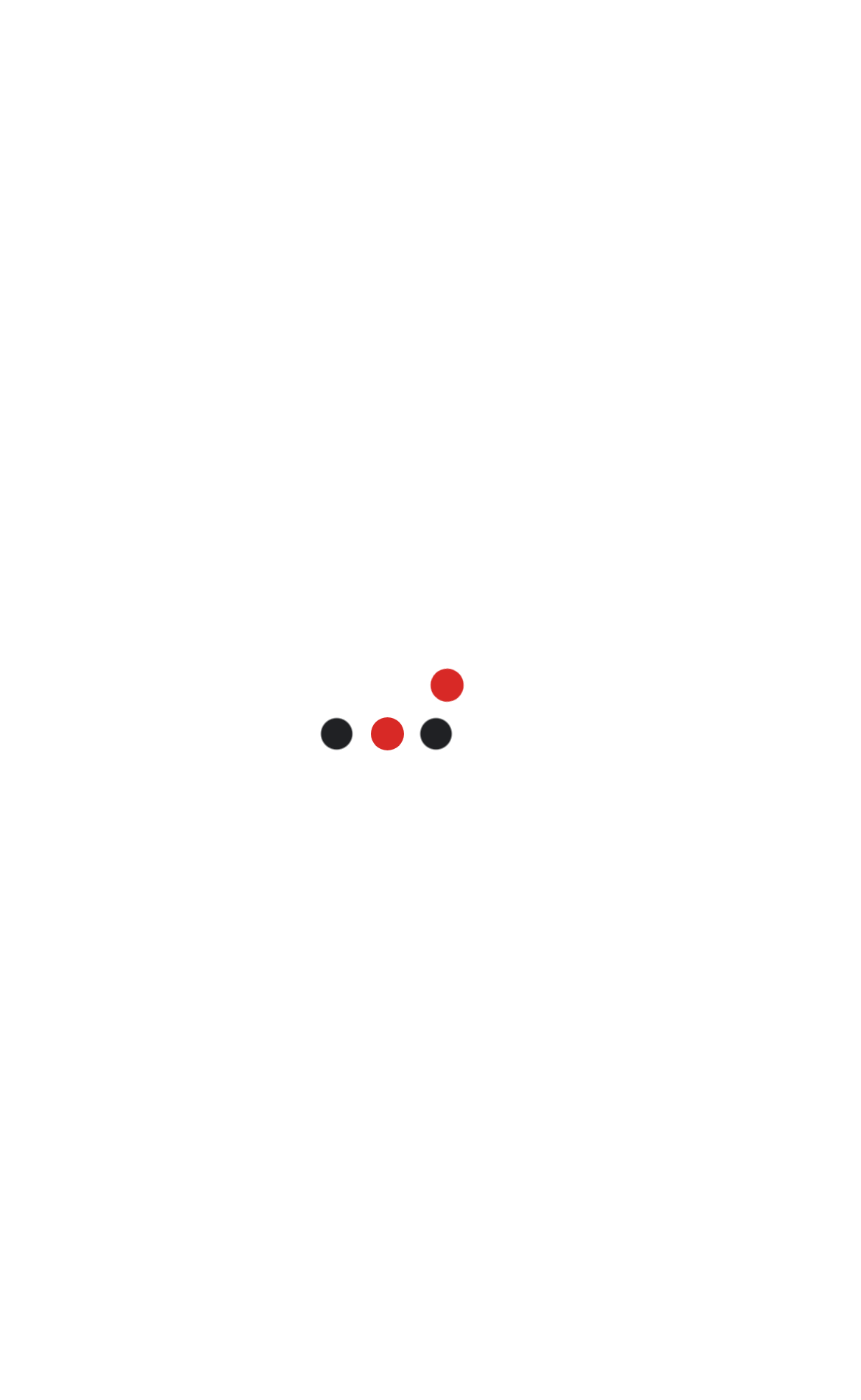Who is the author of the article?
Based on the screenshot, provide your answer in one word or phrase.

Tracey Brown